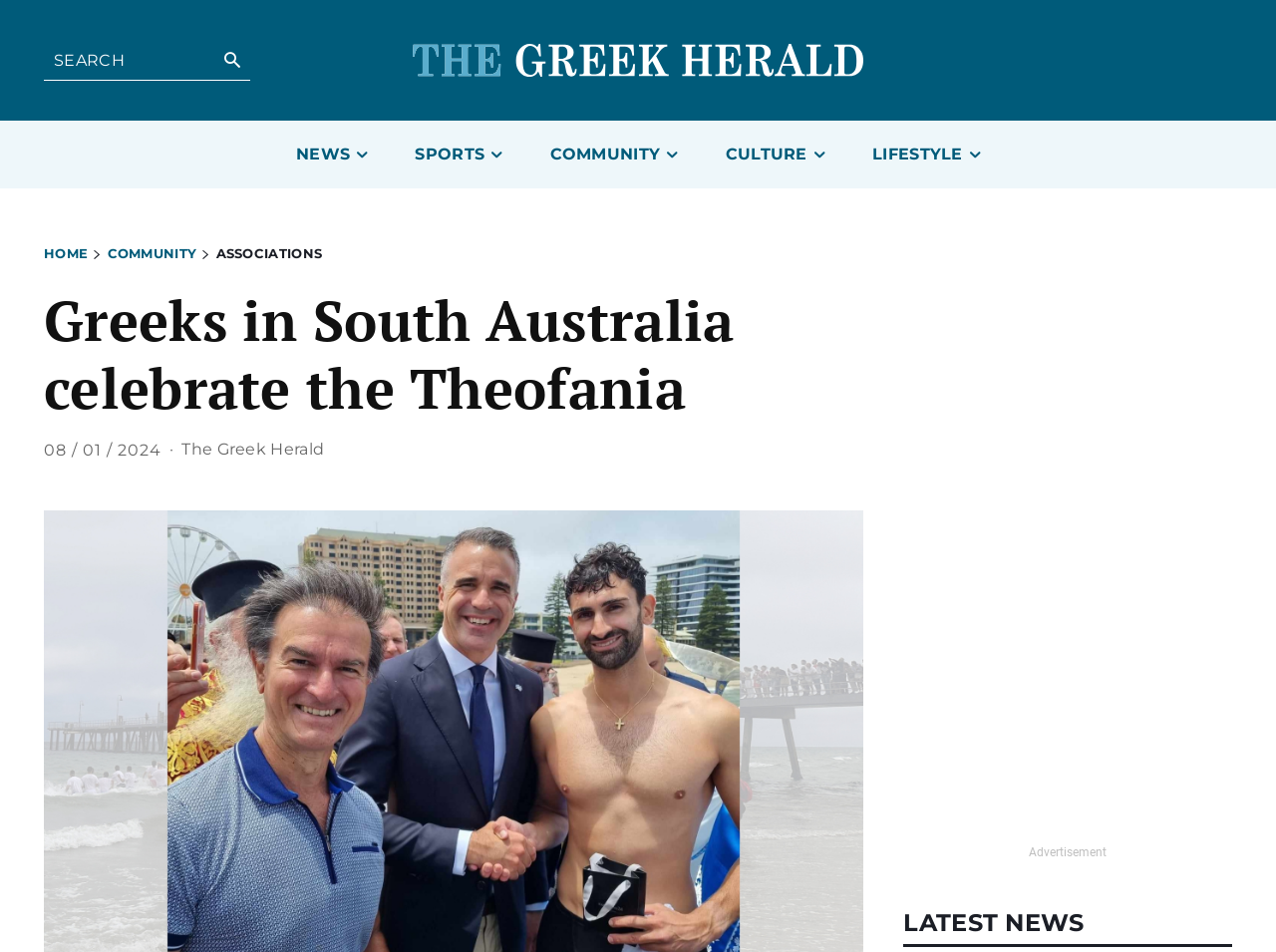Identify the bounding box coordinates for the element you need to click to achieve the following task: "Check the latest news". The coordinates must be four float values ranging from 0 to 1, formatted as [left, top, right, bottom].

[0.708, 0.951, 0.966, 0.991]